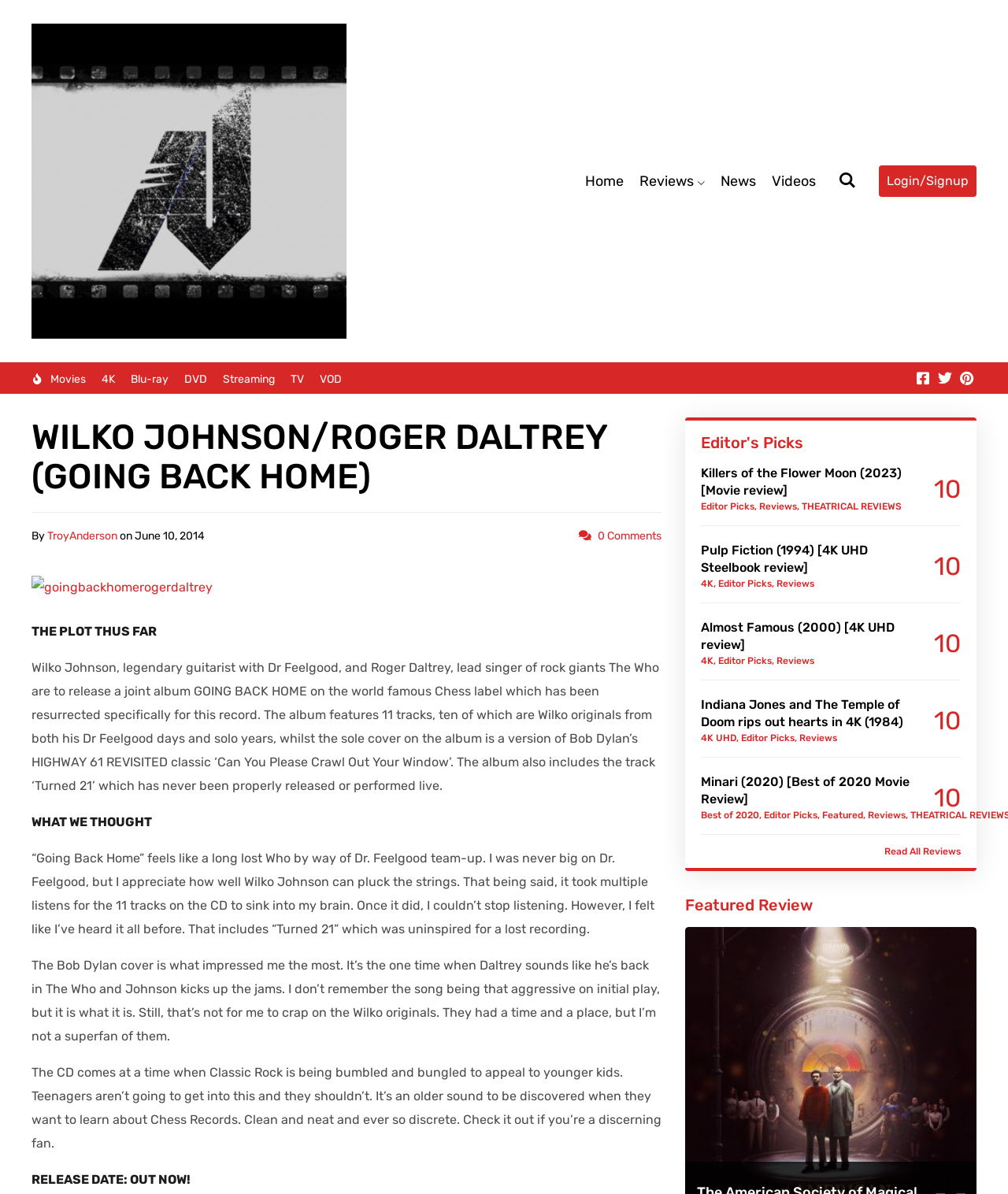What is the name of the album reviewed?
Look at the image and provide a short answer using one word or a phrase.

Going Back Home